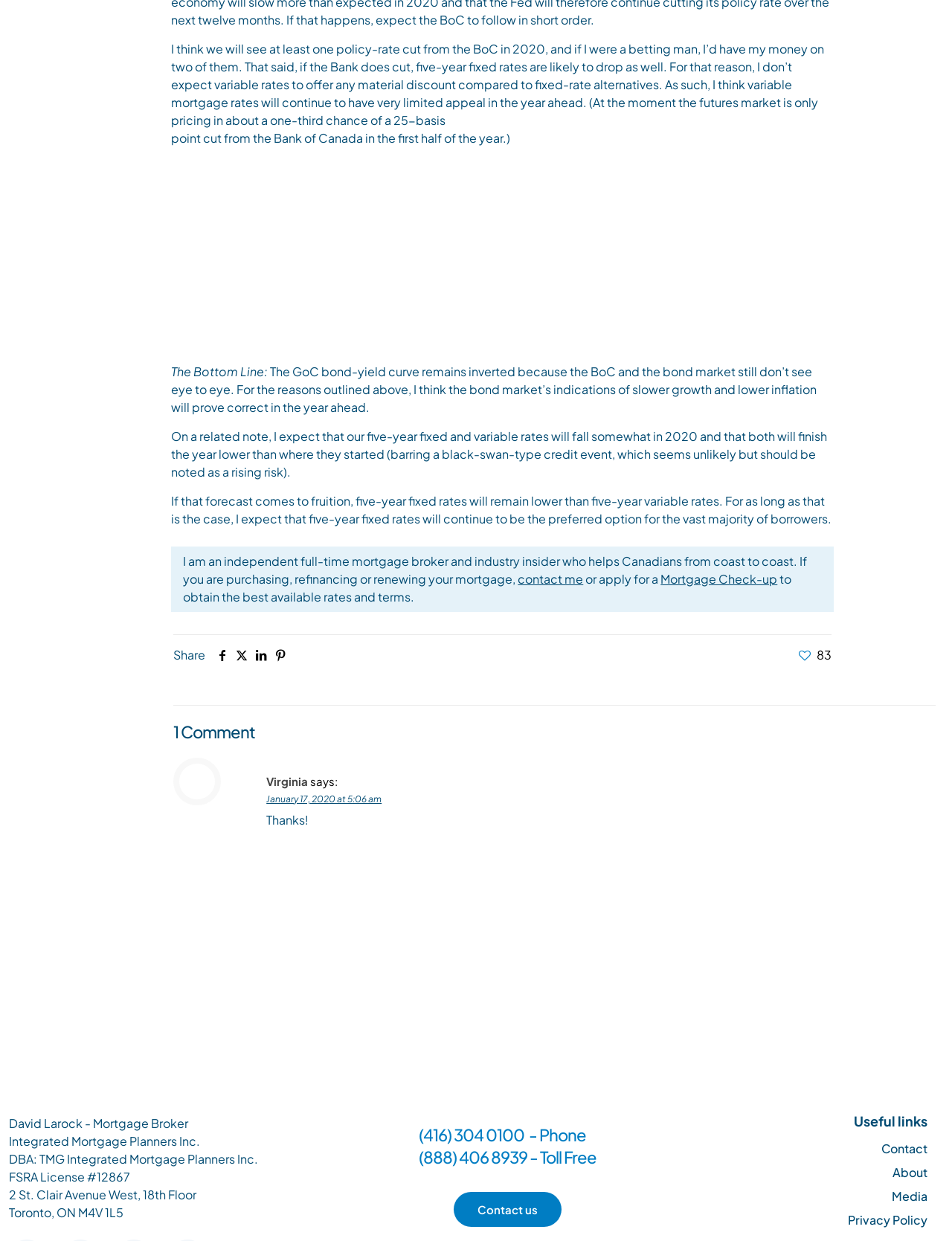Using the elements shown in the image, answer the question comprehensively: What is the topic of the article?

The topic of the article is mortgage rates, specifically the author's prediction for mortgage rates in 2020 and the factors that will influence them.